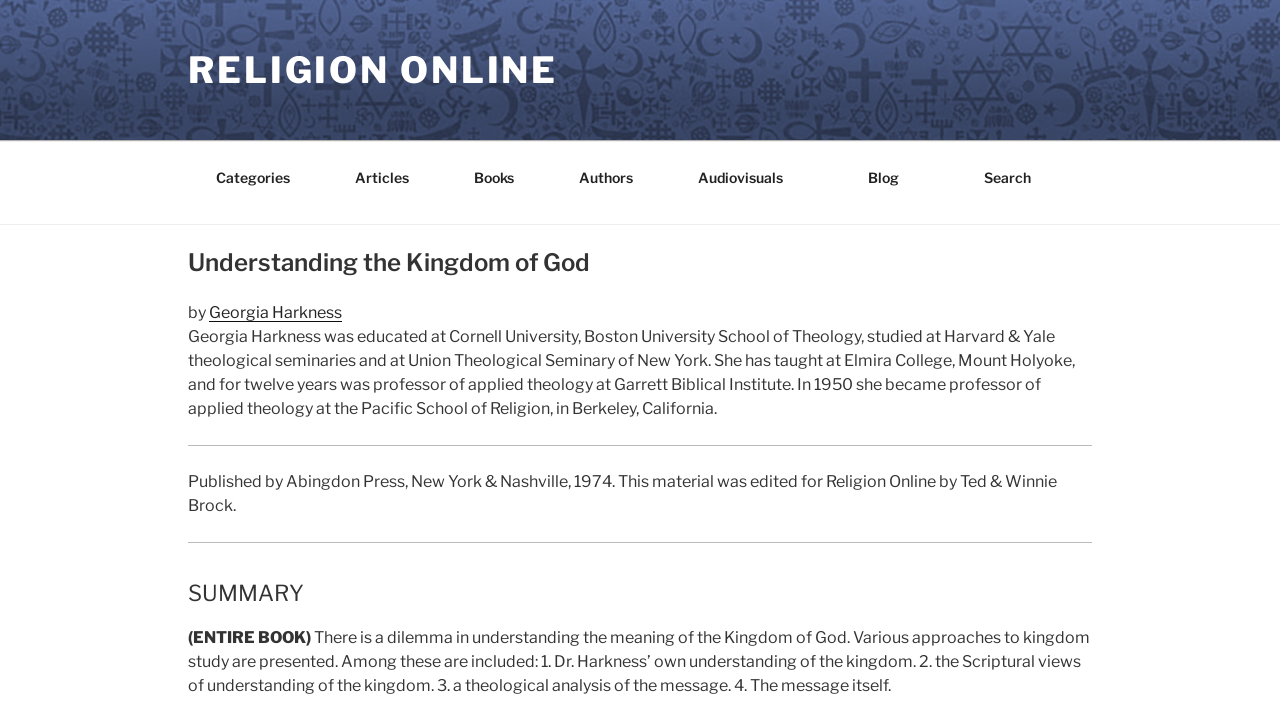What is the year the book 'Understanding the Kingdom of God' was published?
Please use the image to provide an in-depth answer to the question.

The year the book 'Understanding the Kingdom of God' was published can be found by looking at the text following the publisher's name. The text mentions that the book was 'Published by Abingdon Press, New York & Nashville, 1974'.